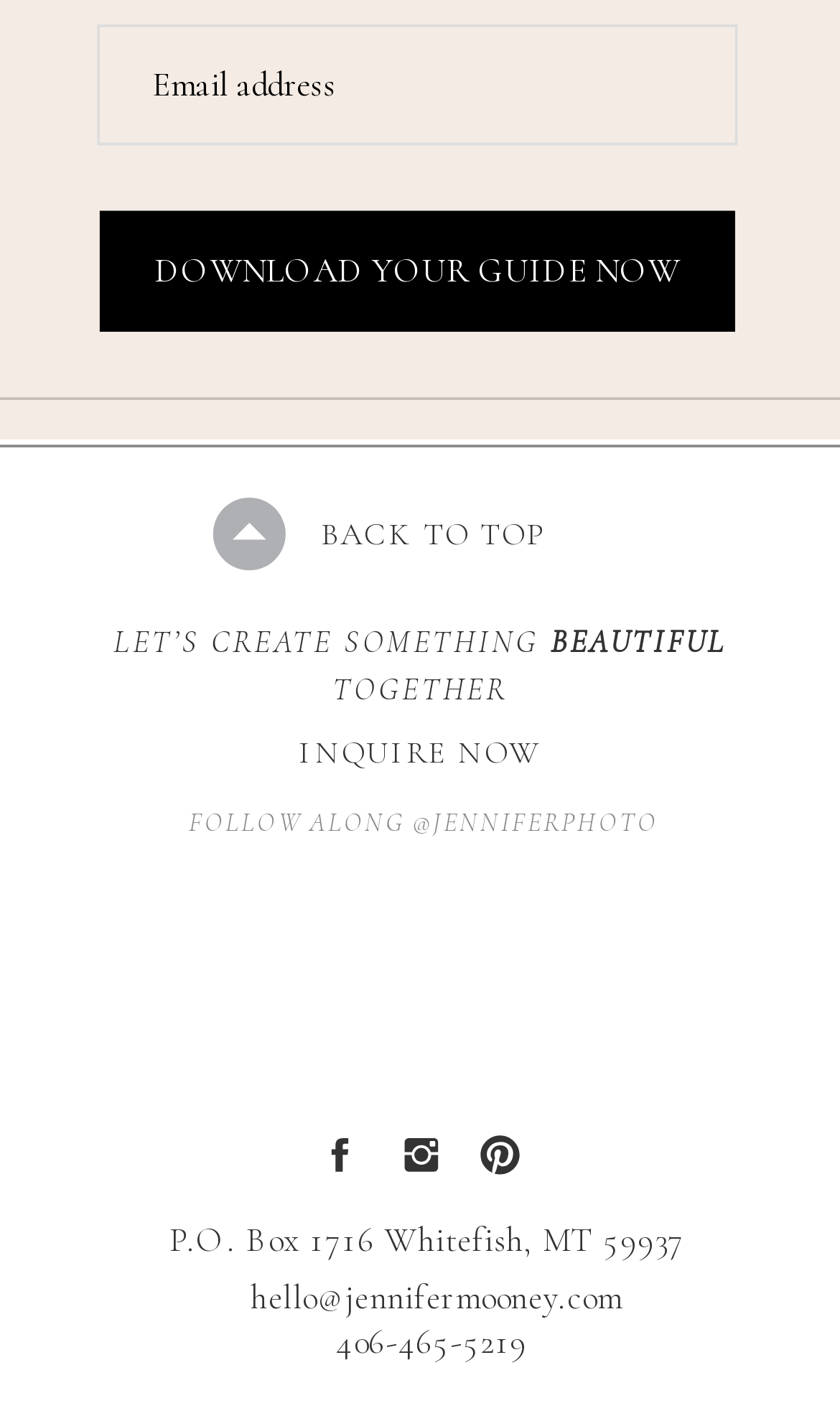What is the photographer's location?
Using the image, respond with a single word or phrase.

Whitefish, MT 59937